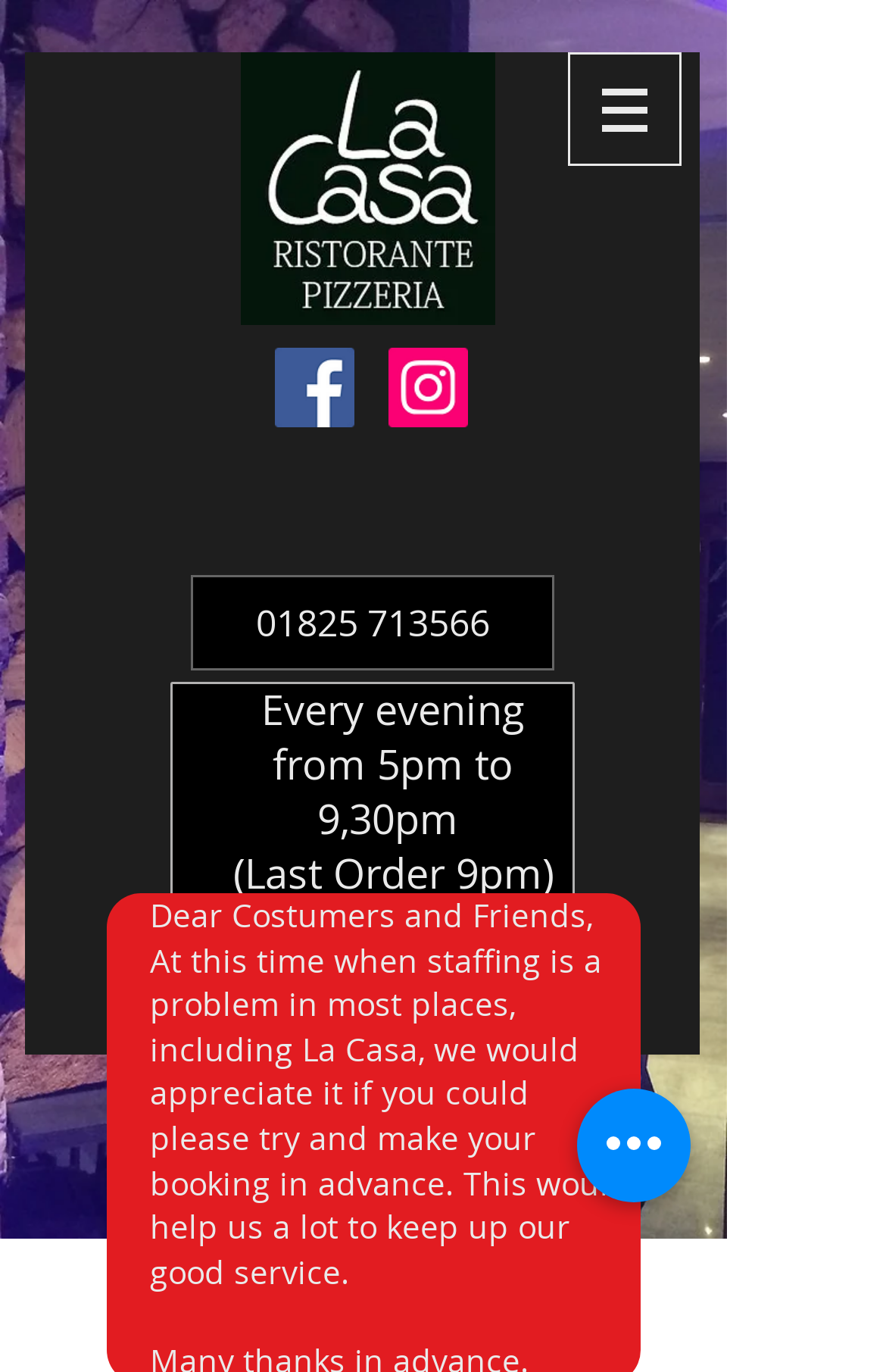Answer briefly with one word or phrase:
What is the phone number on the webpage?

01825 713566